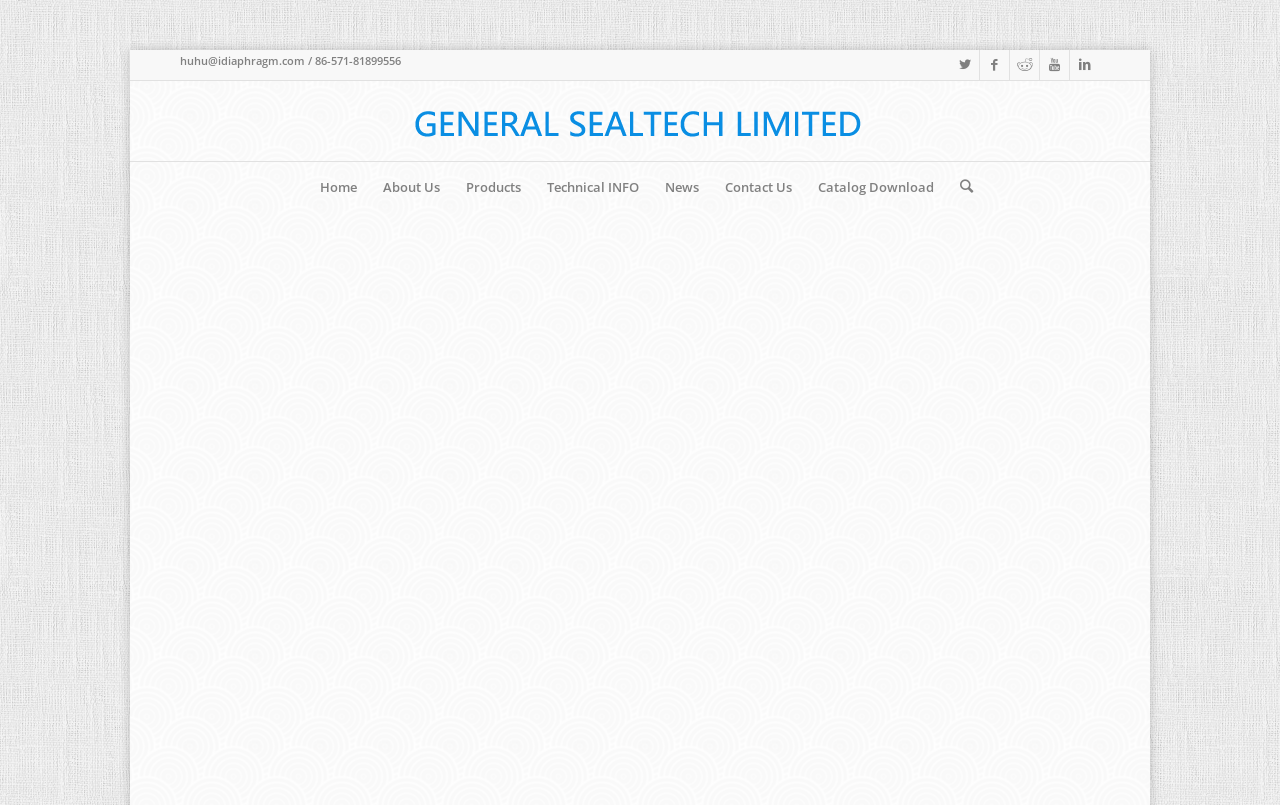What is the company name linked to the logo?
Answer with a single word or phrase, using the screenshot for reference.

GENERAL SEALTECH LIMITED